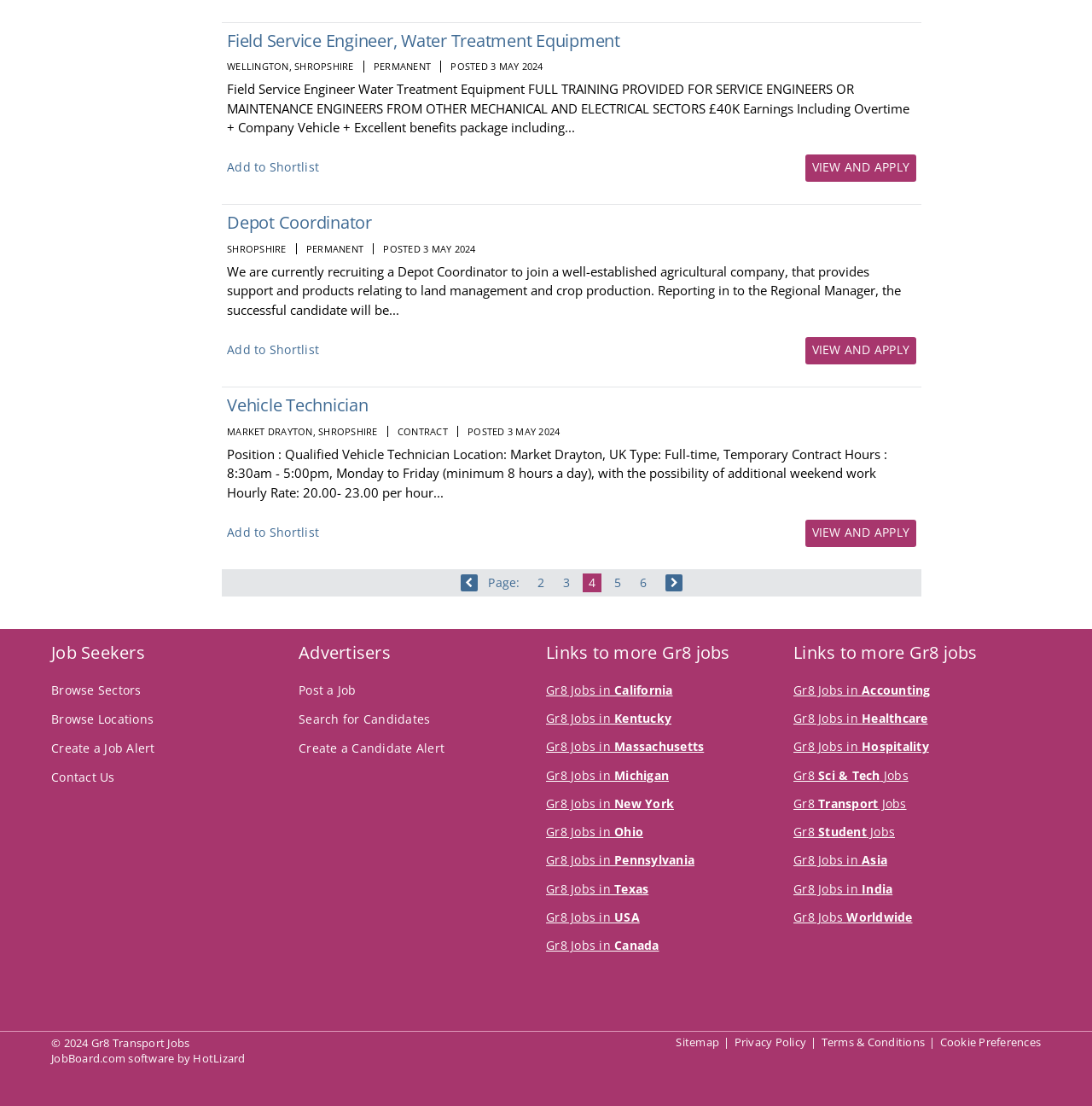Determine the bounding box coordinates for the UI element with the following description: "Gr8 Jobs in Michigan". The coordinates should be four float numbers between 0 and 1, represented as [left, top, right, bottom].

[0.5, 0.693, 0.612, 0.708]